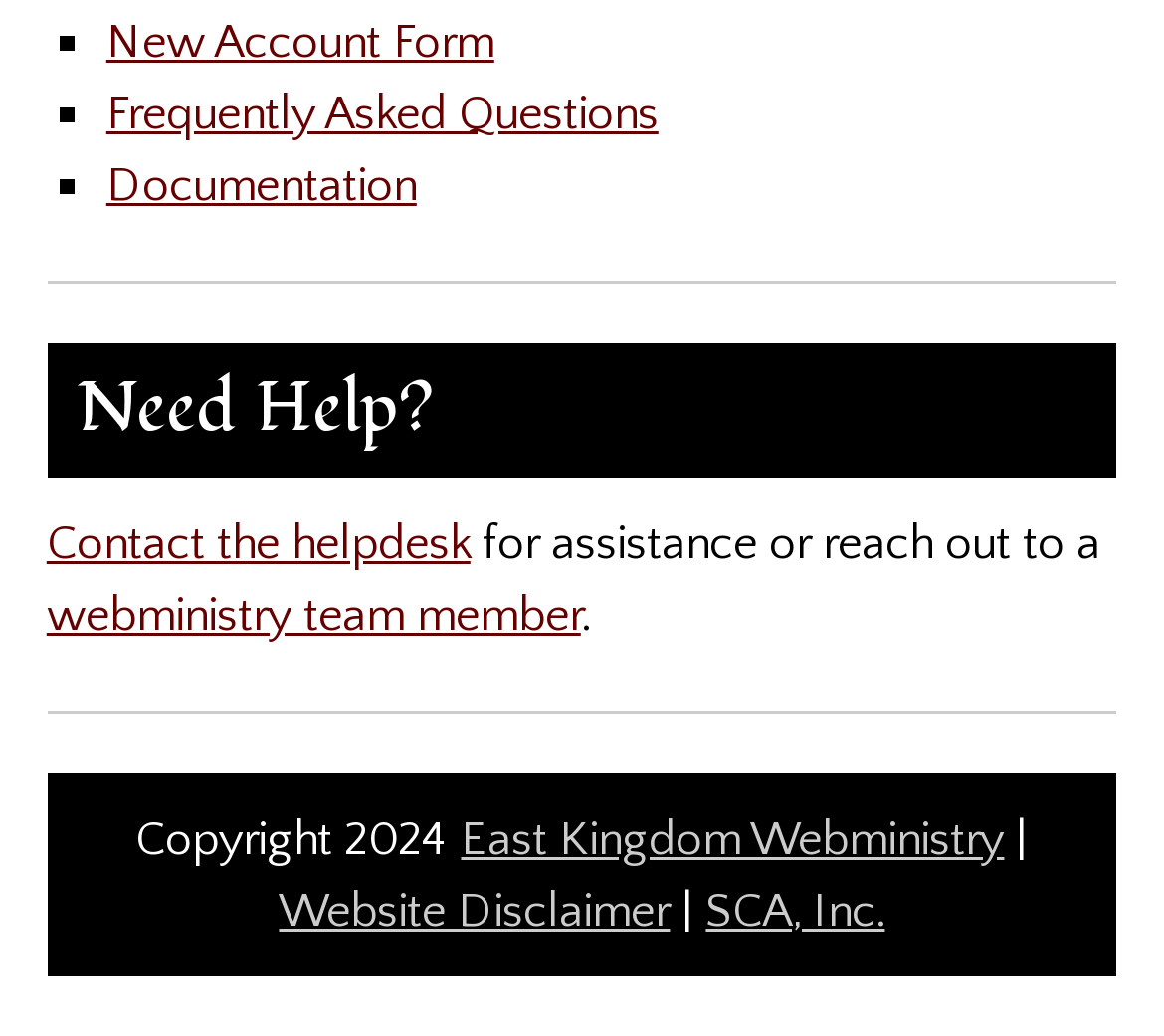Please predict the bounding box coordinates (top-left x, top-left y, bottom-right x, bottom-right y) for the UI element in the screenshot that fits the description: Website Disclaimer

[0.24, 0.853, 0.576, 0.905]